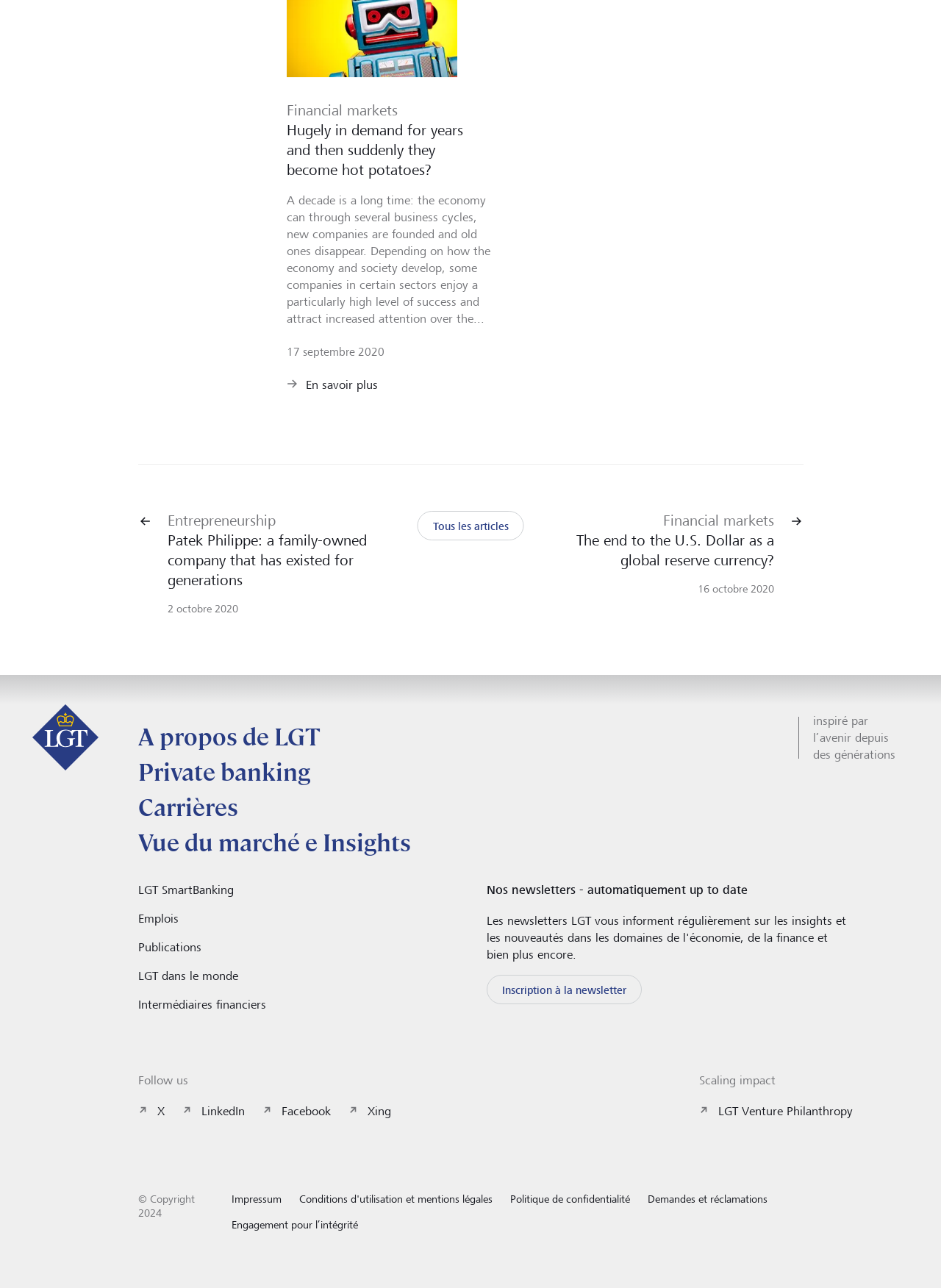Provide a brief response to the question using a single word or phrase: 
What is the topic of the article?

Financial markets